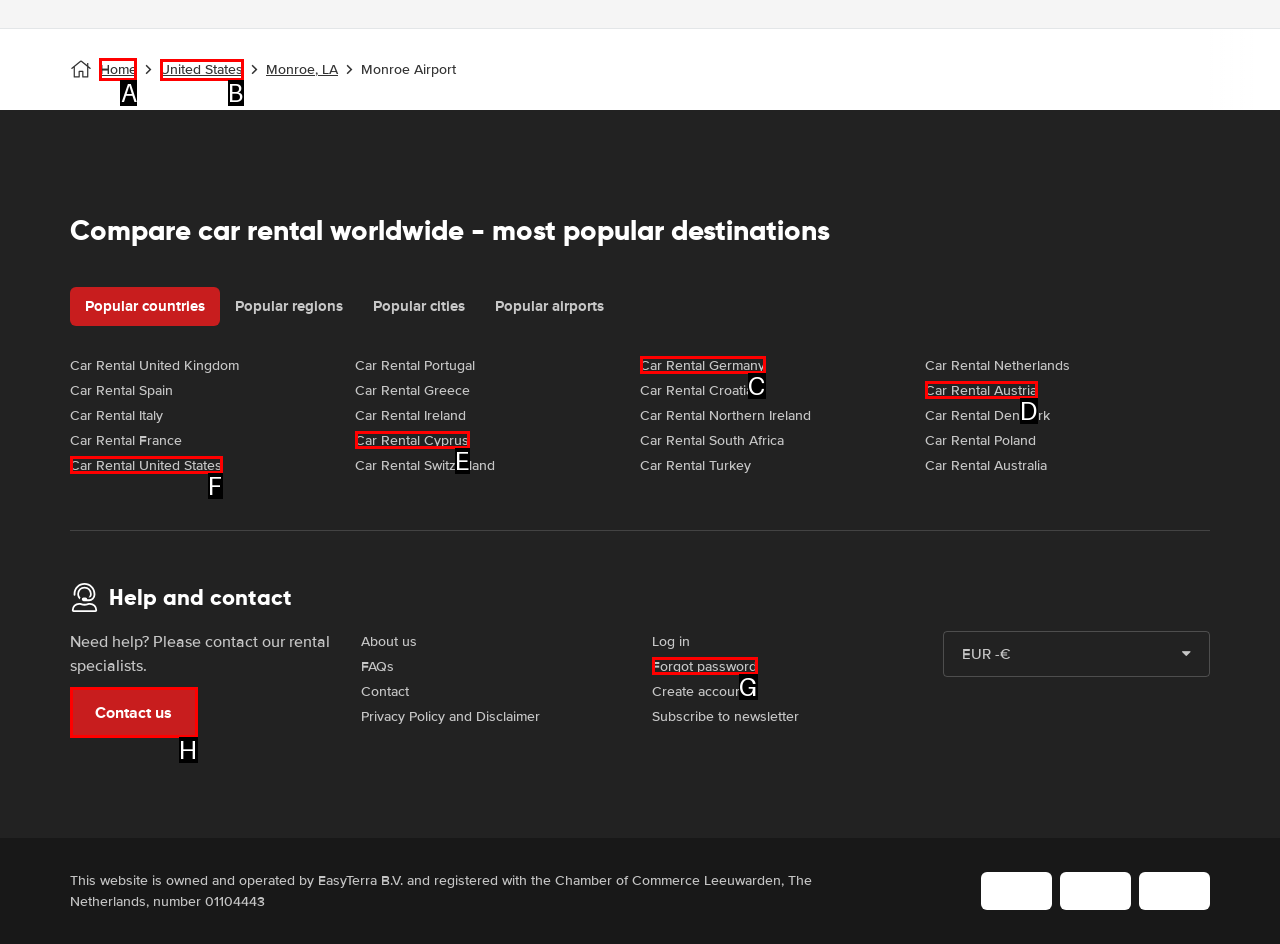For the given instruction: Click on Home, determine which boxed UI element should be clicked. Answer with the letter of the corresponding option directly.

A